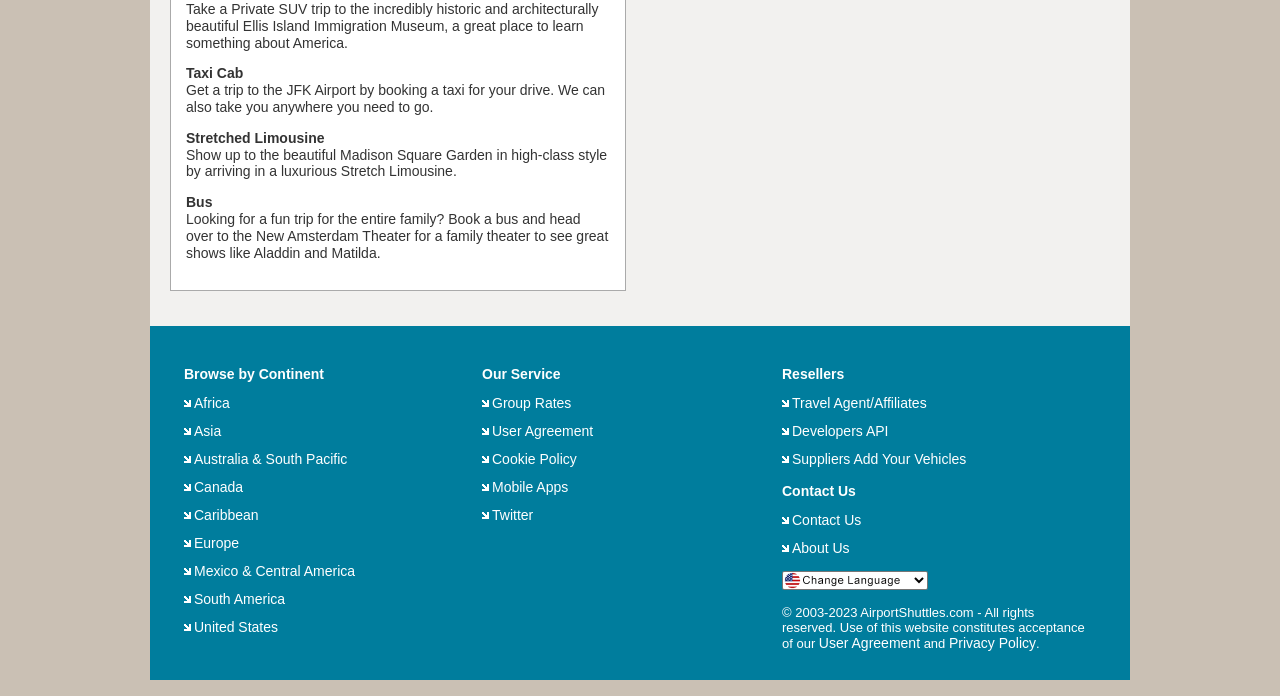Determine the bounding box coordinates (top-left x, top-left y, bottom-right x, bottom-right y) of the UI element described in the following text: Mexico & Central America

[0.152, 0.81, 0.277, 0.833]